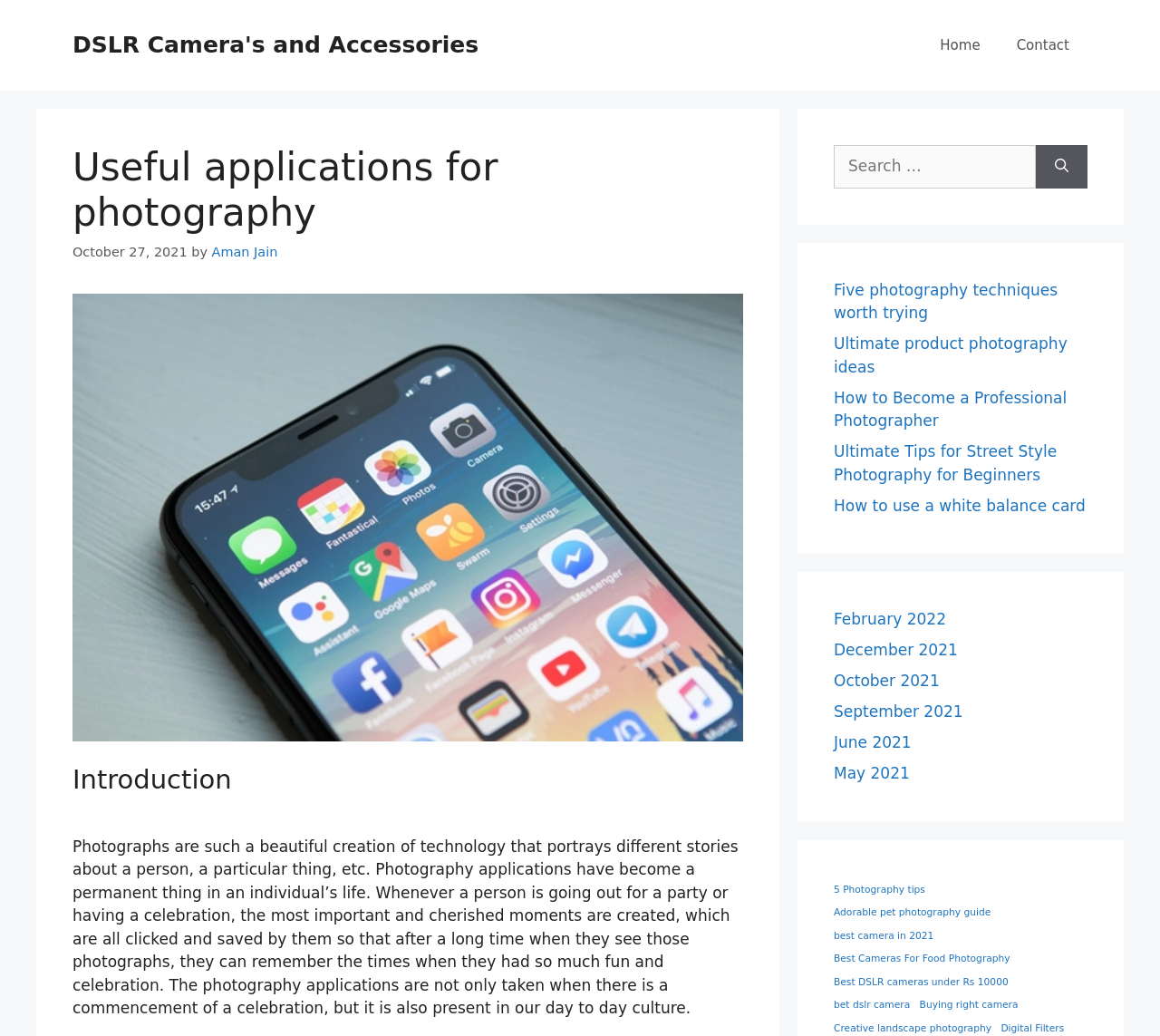Please identify the bounding box coordinates of the region to click in order to complete the given instruction: "Search for something". The coordinates should be four float numbers between 0 and 1, i.e., [left, top, right, bottom].

[0.719, 0.14, 0.893, 0.182]